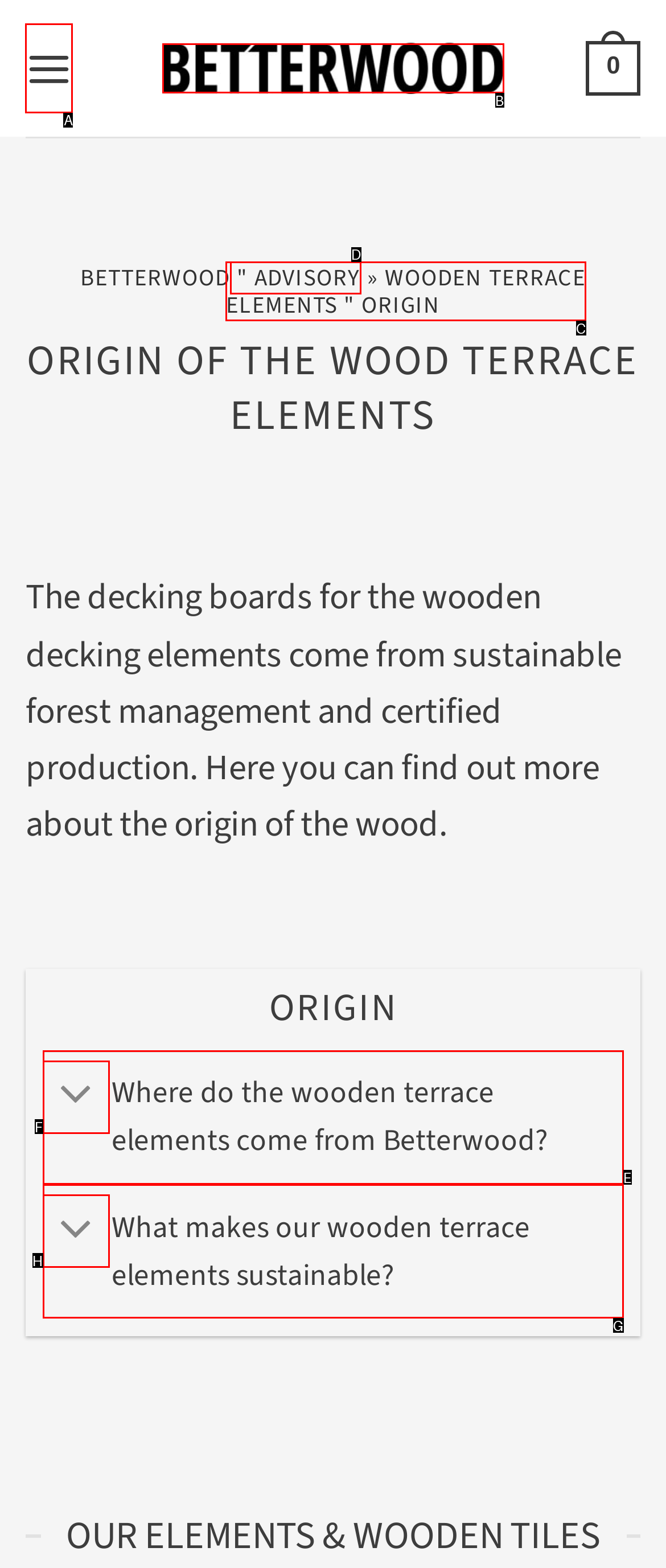For the instruction: Open the main menu, which HTML element should be clicked?
Respond with the letter of the appropriate option from the choices given.

A